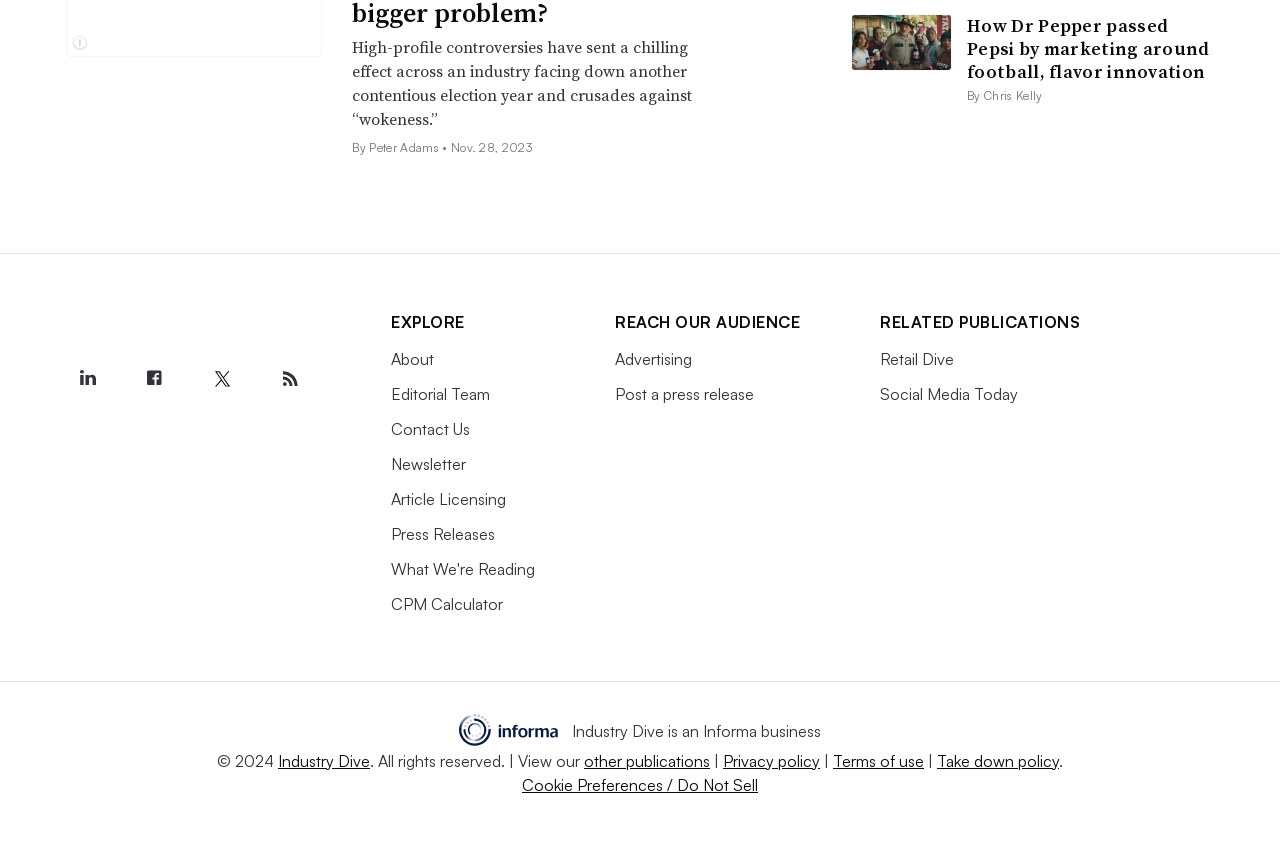Provide your answer in one word or a succinct phrase for the question: 
What is the name of the publication that is an Informa business?

Industry Dive